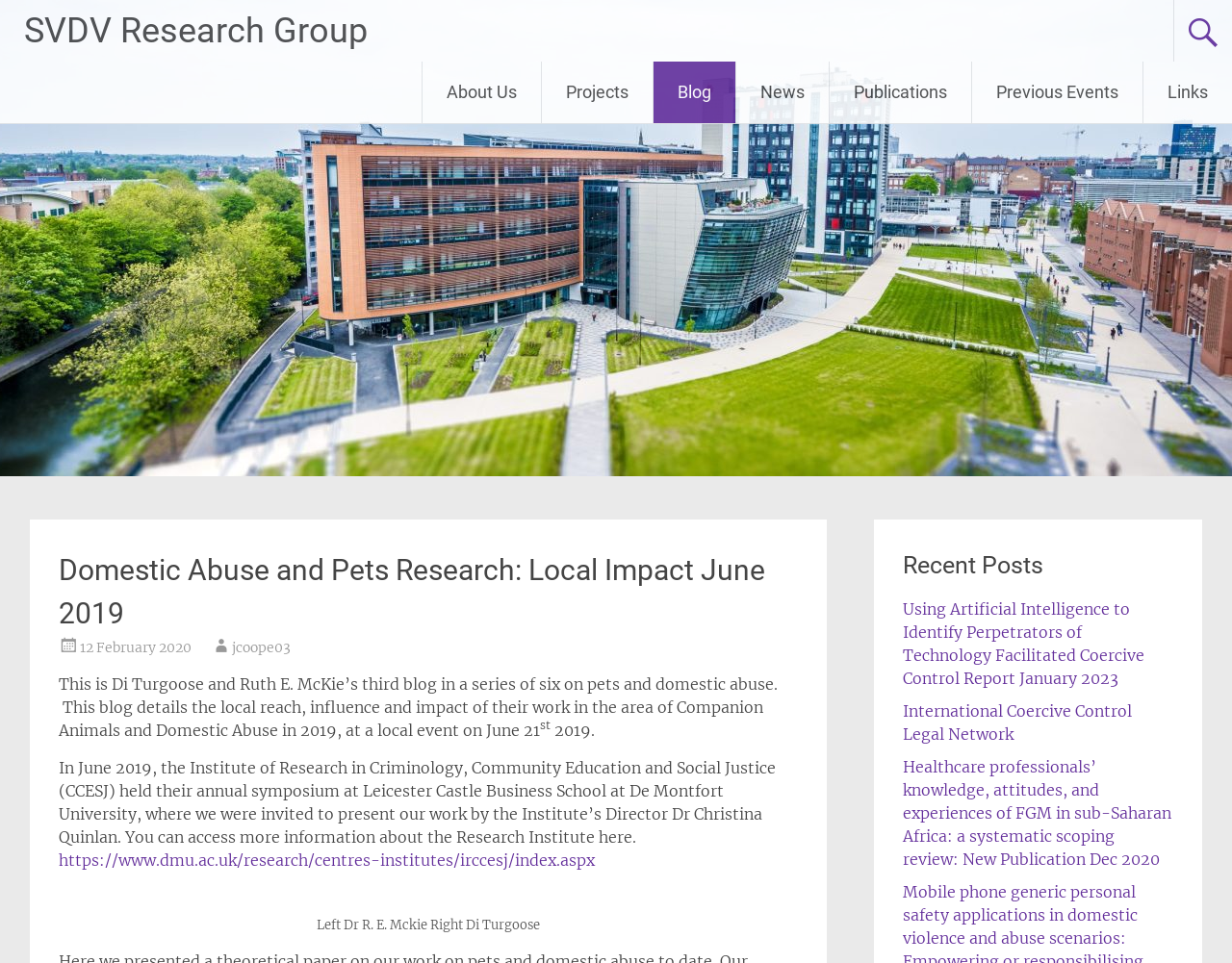What is the name of the research group?
Craft a detailed and extensive response to the question.

The name of the research group can be found in the top-left corner of the webpage, where it is written as 'SVDV Research Group' in a heading element.